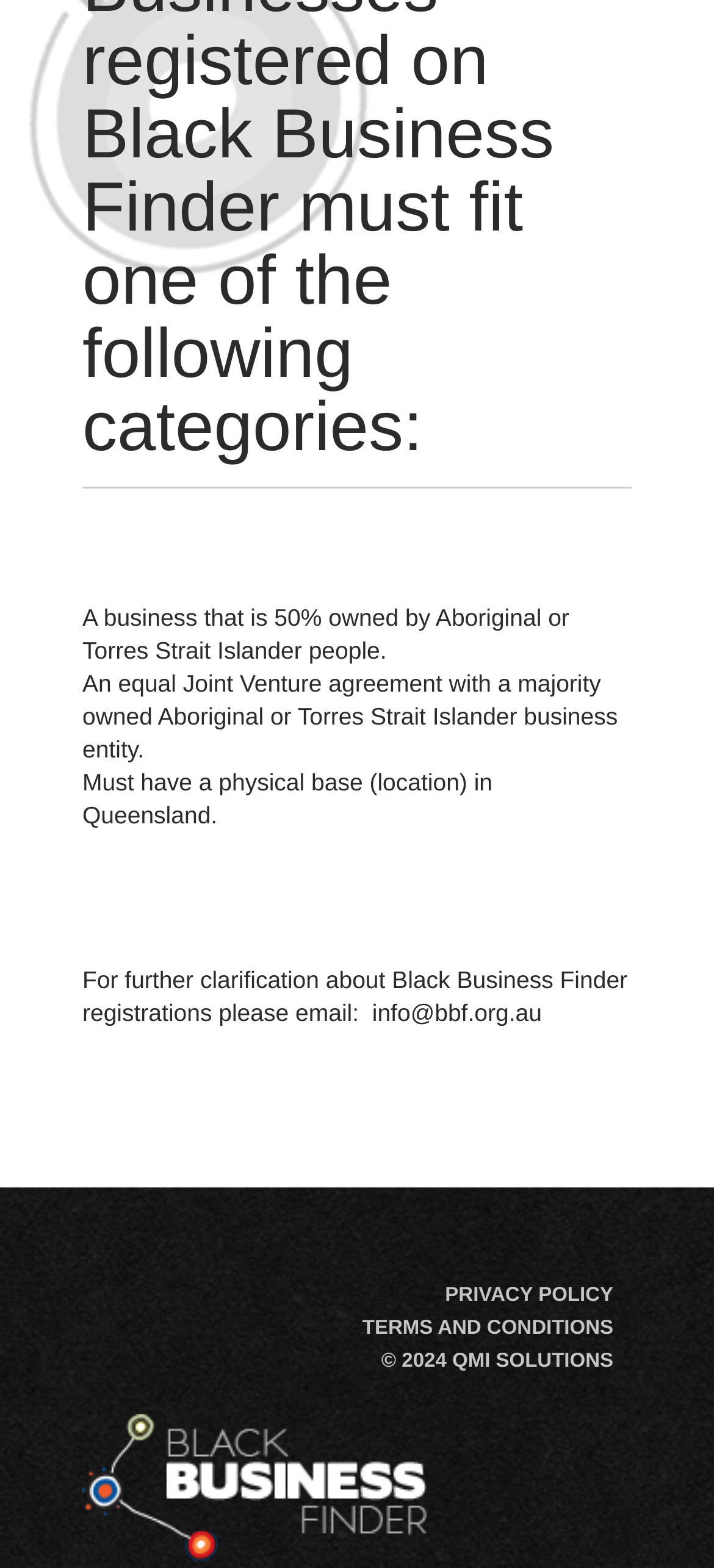Please determine the bounding box coordinates for the element with the description: "info@bbf.org.au".

[0.521, 0.637, 0.759, 0.654]